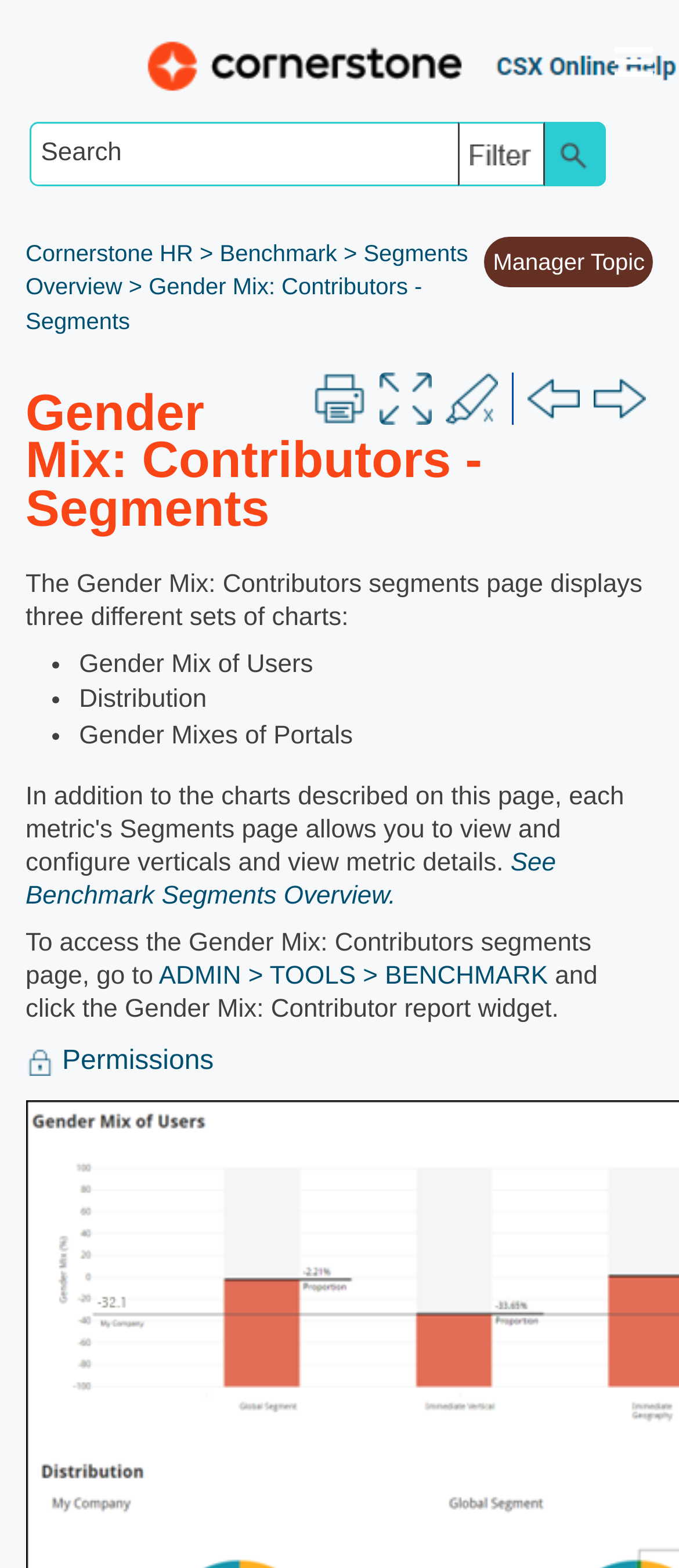Highlight the bounding box coordinates of the region I should click on to meet the following instruction: "Expand all".

[0.56, 0.237, 0.637, 0.27]